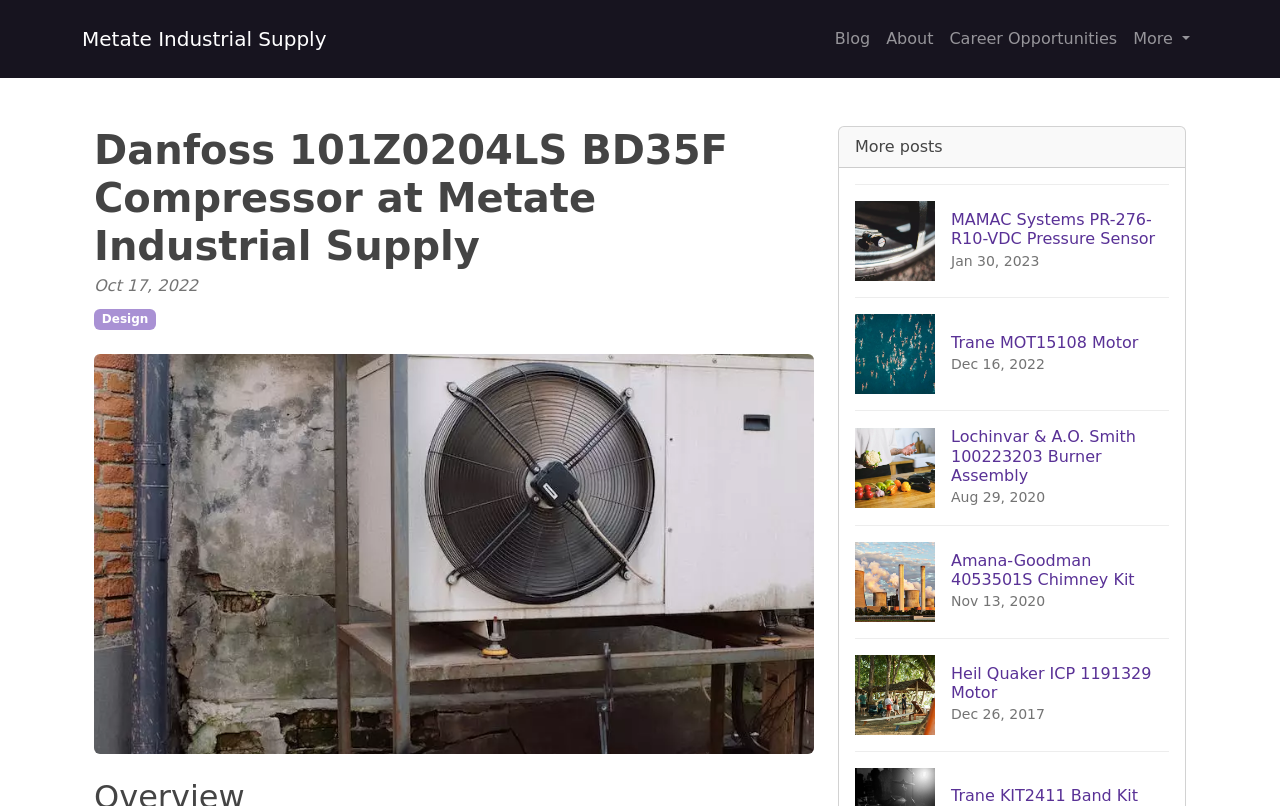Find the bounding box coordinates of the clickable area that will achieve the following instruction: "Go to Blog".

[0.646, 0.024, 0.686, 0.073]